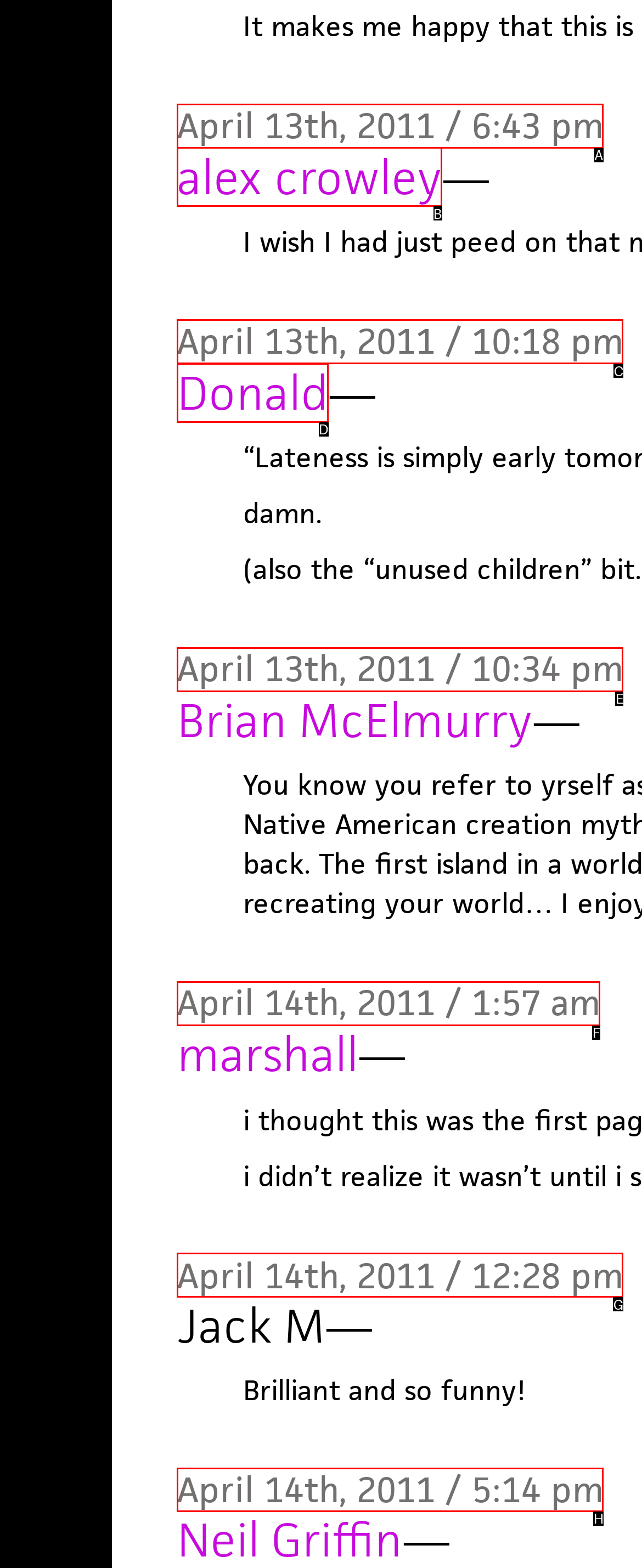Determine which HTML element should be clicked to carry out the following task: view post from April 14th, 2011 / 5:14 pm Respond with the letter of the appropriate option.

H